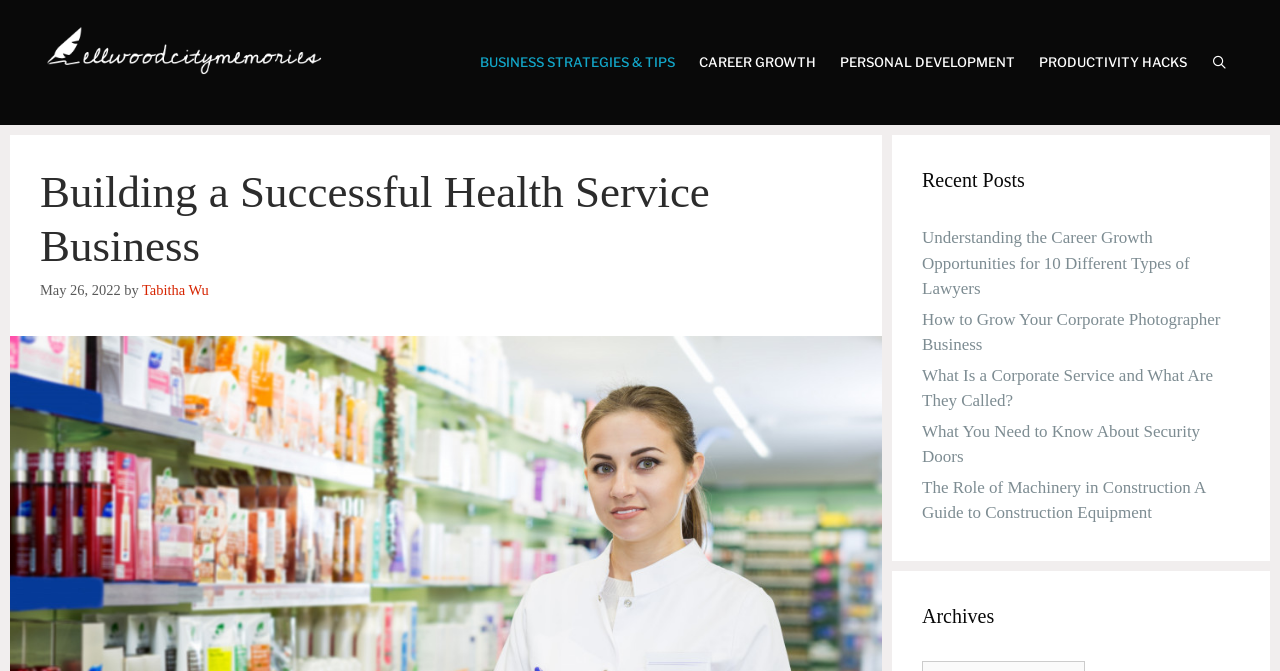Determine the bounding box for the UI element as described: "aria-label="Open Search Bar"". The coordinates should be represented as four float numbers between 0 and 1, formatted as [left, top, right, bottom].

[0.937, 0.03, 0.969, 0.156]